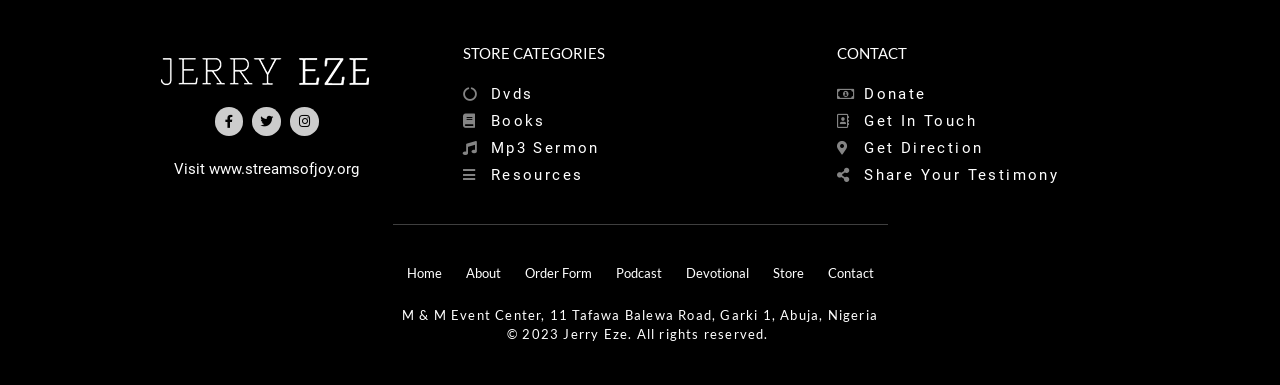Answer the question below with a single word or a brief phrase: 
What is the name of the person associated with the copyright?

Jerry Eze